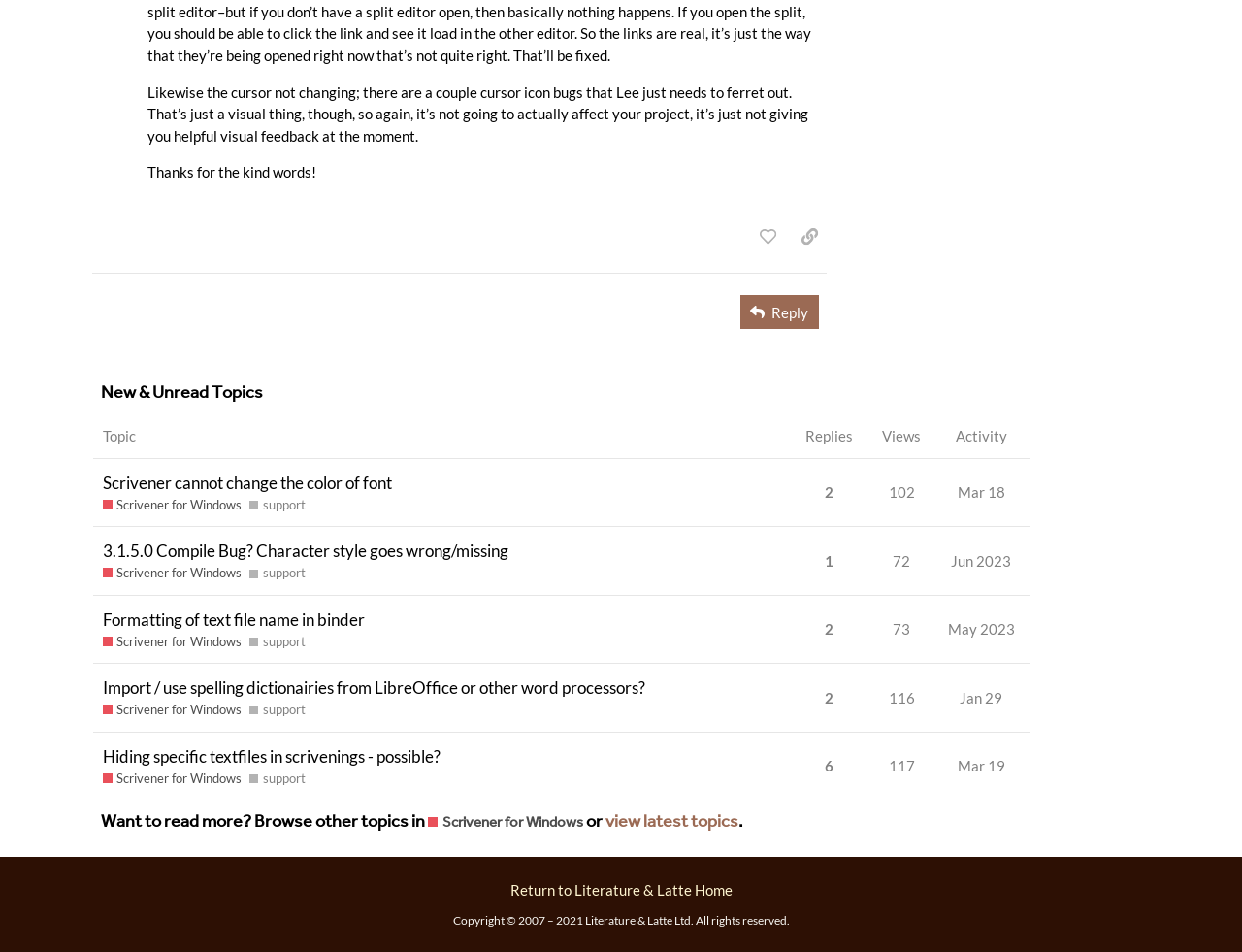Based on the element description "Mar 18", predict the bounding box coordinates of the UI element.

[0.767, 0.493, 0.813, 0.542]